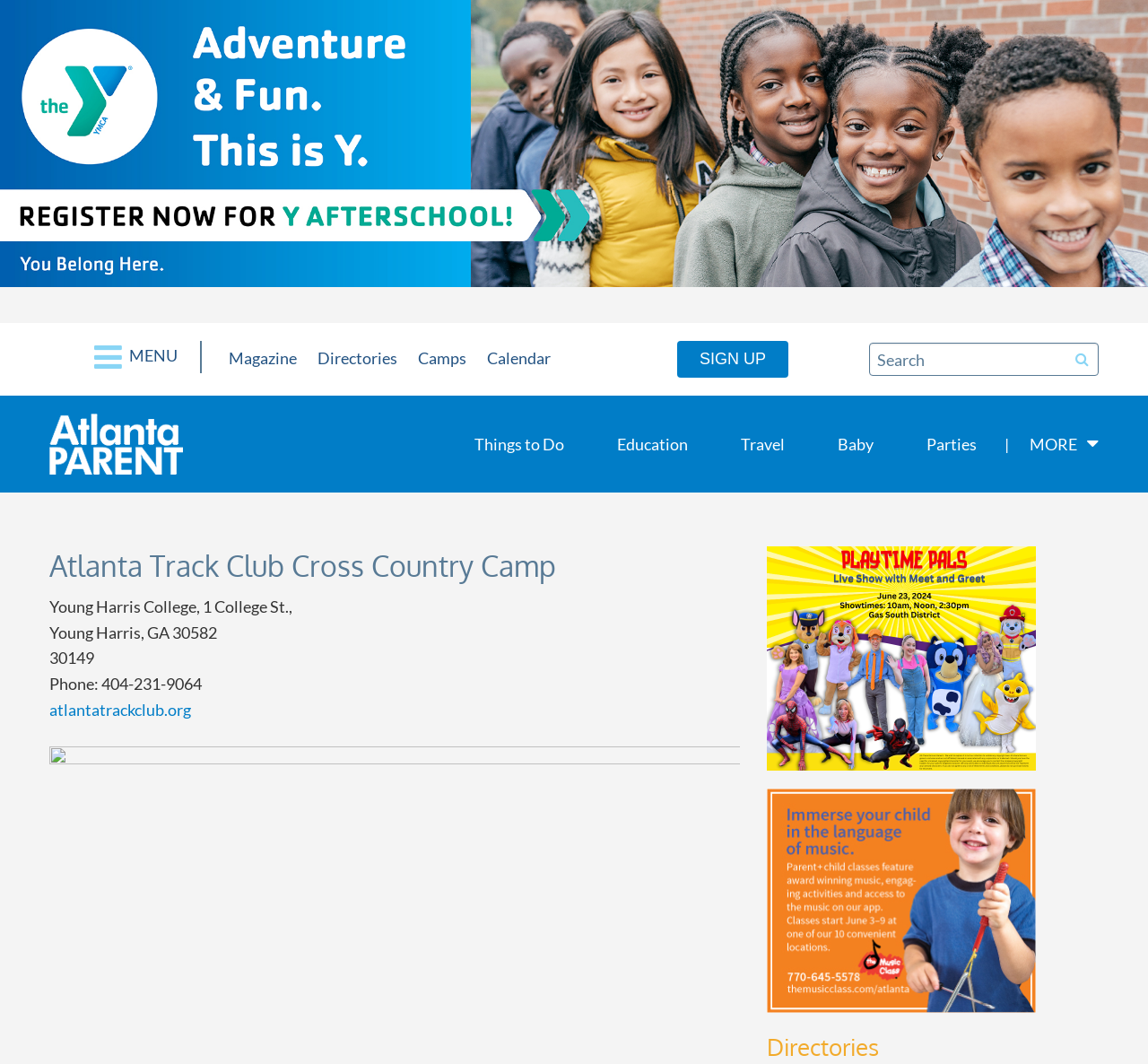Find and indicate the bounding box coordinates of the region you should select to follow the given instruction: "Search for something".

[0.757, 0.322, 0.957, 0.353]